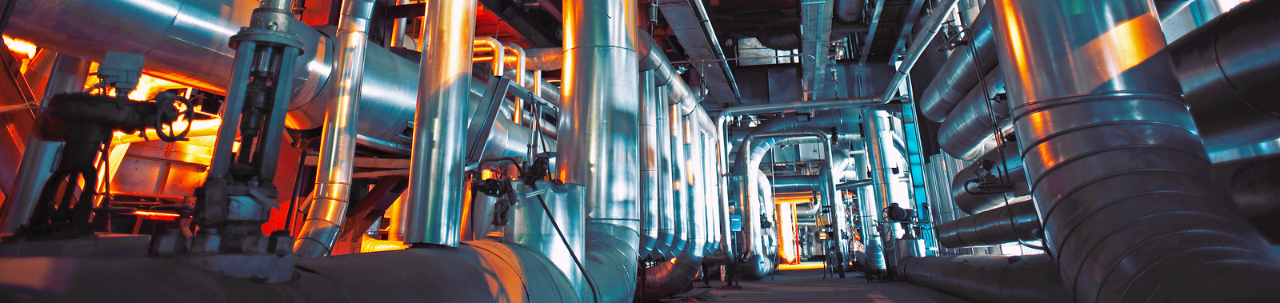Describe the important features and context of the image with as much detail as possible.

The image showcases a high-tech industrial setting featuring a complex network of metallic pipes, valves, and machinery, indicative of advanced burner technology in the industry. The interplay of vibrant orange and blue lighting reflects the dynamic processes occurring within this facility, likely related to the operation of industrial furnaces and drying technology. This visual representation aligns with the services offered in pyrolysis, vacuum technology, and various thermal processes, illustrating the sophisticated infrastructure required to support such operations. Through the intricate design and layout, one can appreciate the engineering excellence and innovation that drive efficiency and performance in industrial applications.